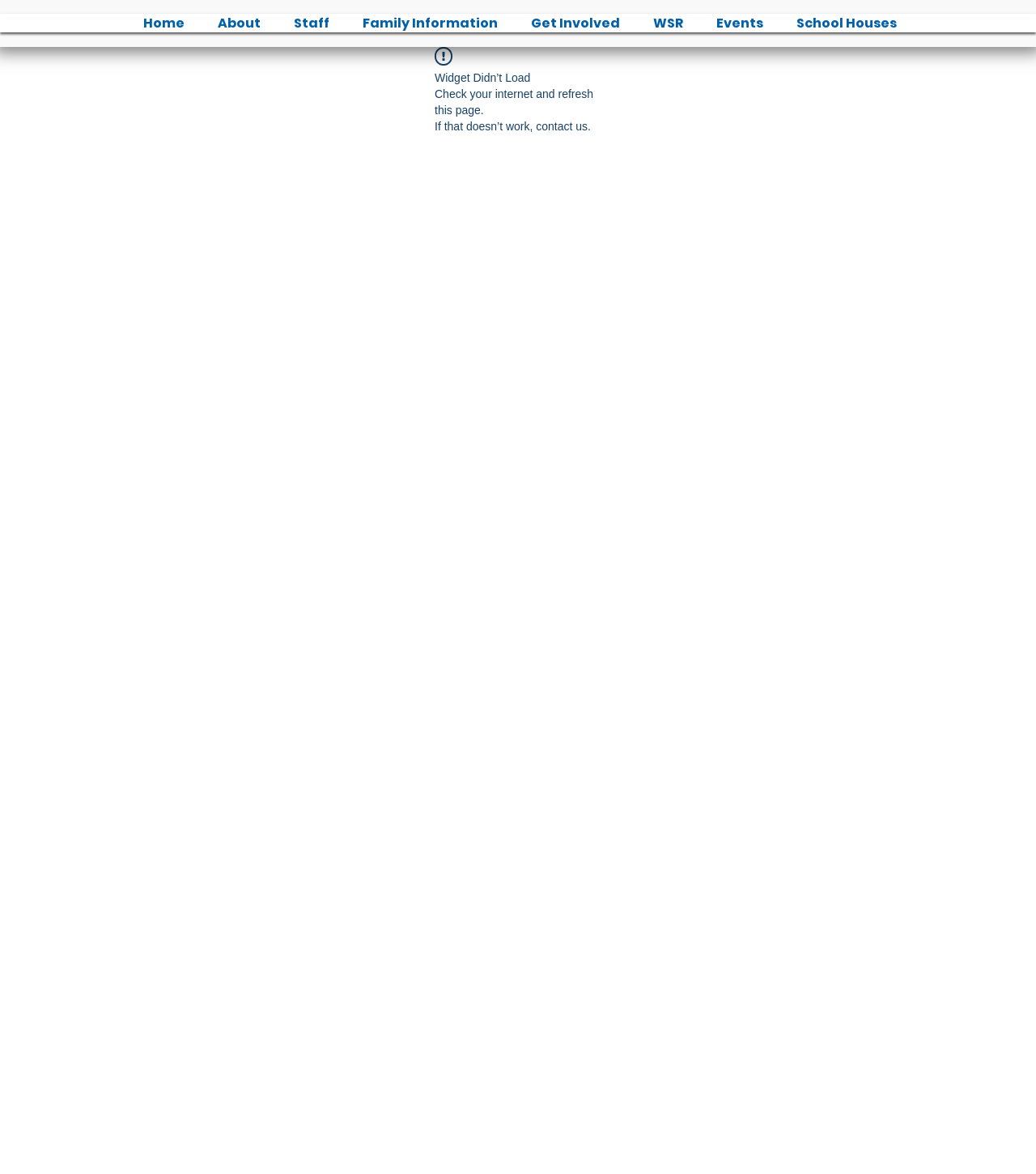Using the provided element description: "Get Involved", identify the bounding box coordinates. The coordinates should be four floats between 0 and 1 in the order [left, top, right, bottom].

[0.498, 0.005, 0.612, 0.034]